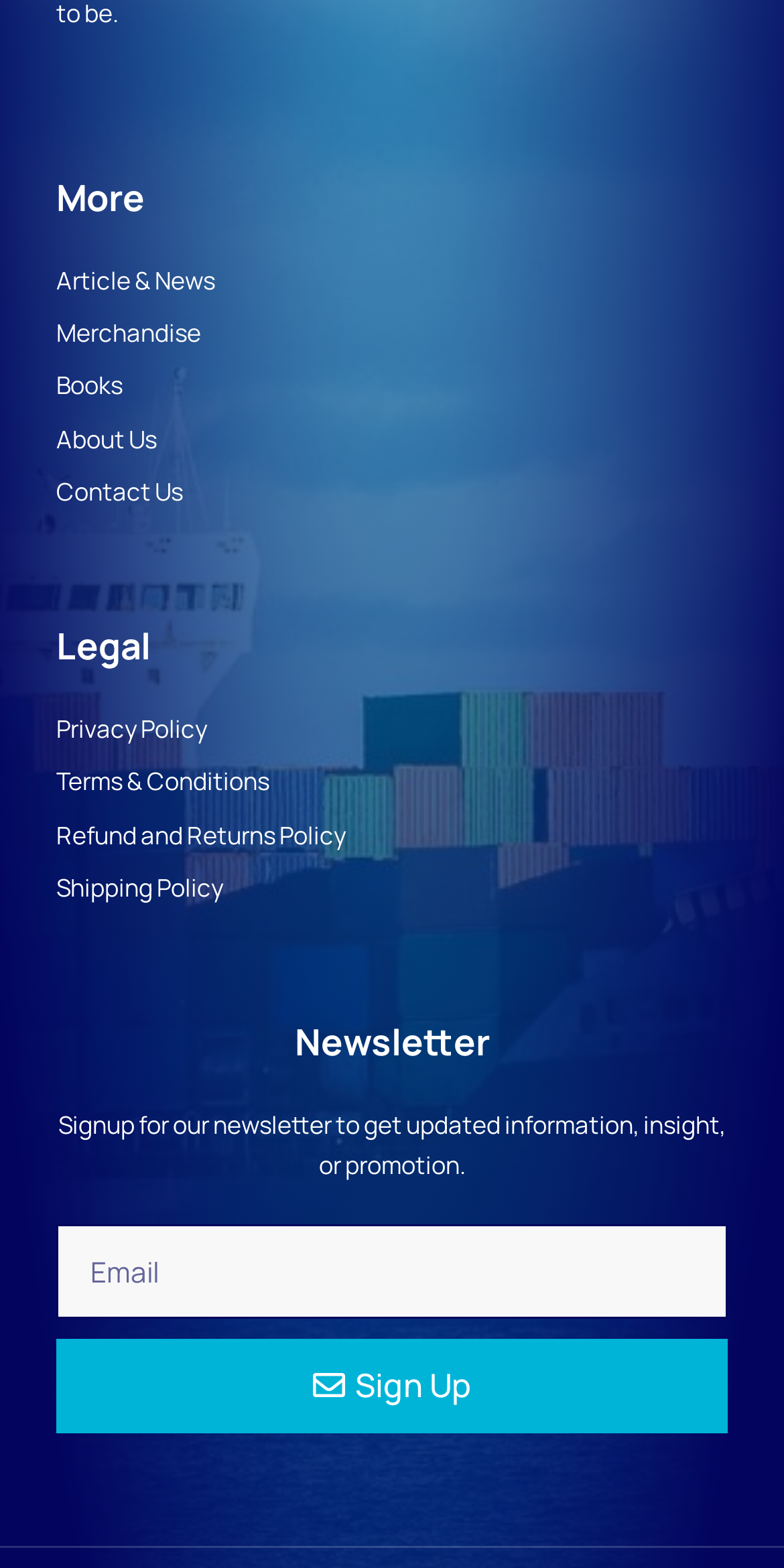Provide the bounding box coordinates of the area you need to click to execute the following instruction: "Sign up for the newsletter".

[0.072, 0.854, 0.928, 0.914]